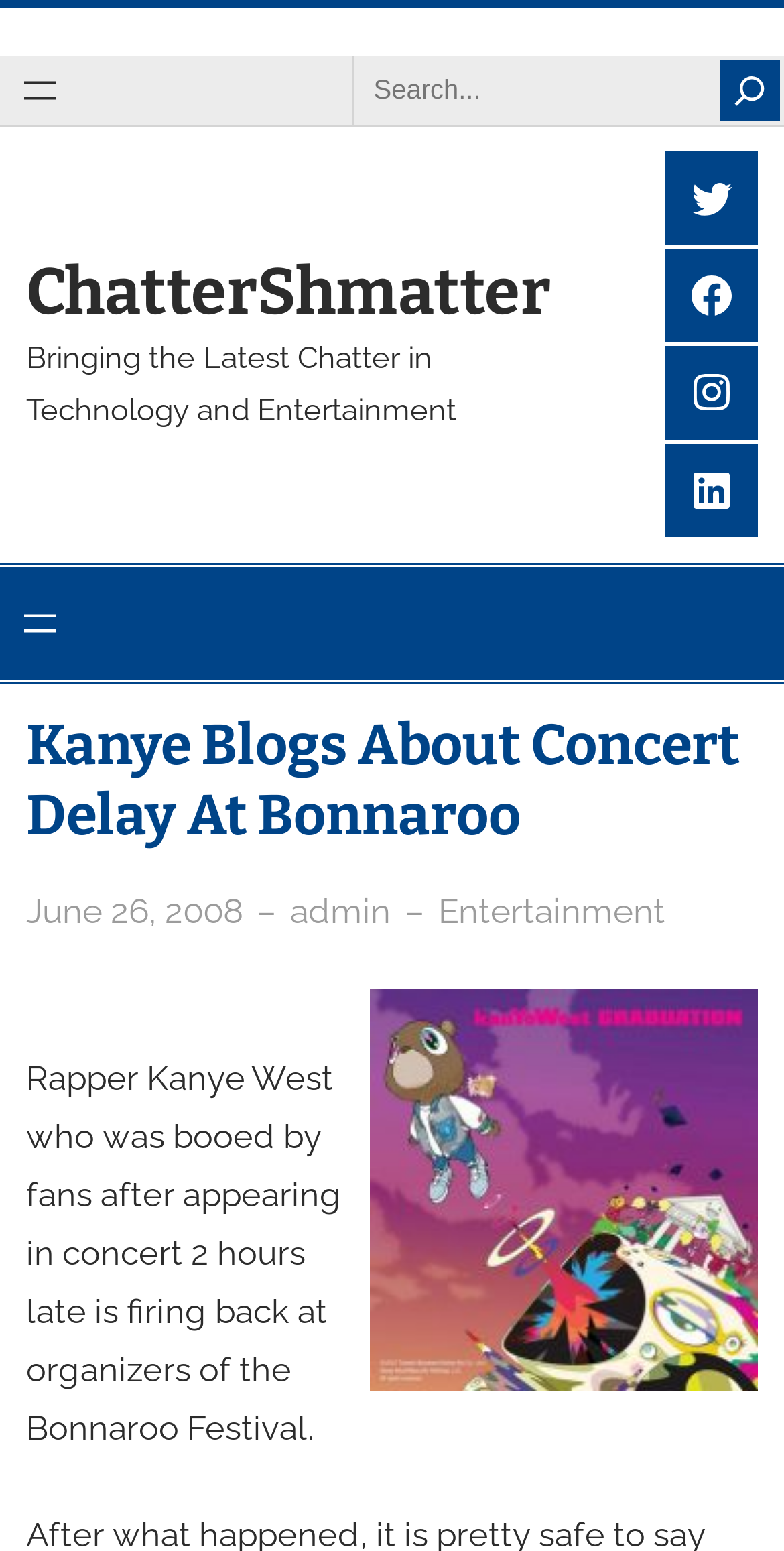Please determine the bounding box coordinates of the element to click on in order to accomplish the following task: "View 'Qualifications'". Ensure the coordinates are four float numbers ranging from 0 to 1, i.e., [left, top, right, bottom].

None